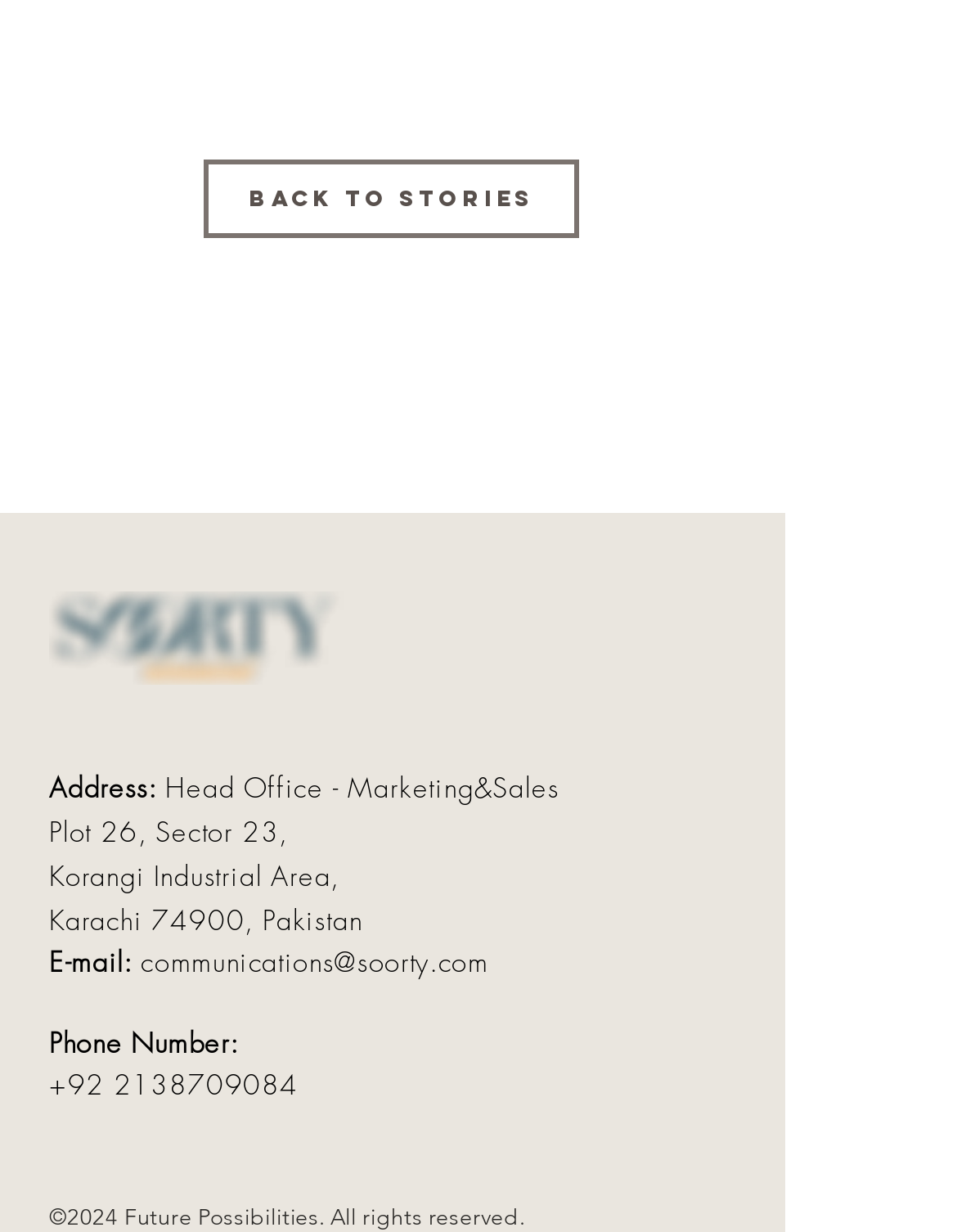Given the element description: "communications@soorty.com", predict the bounding box coordinates of the UI element it refers to, using four float numbers between 0 and 1, i.e., [left, top, right, bottom].

[0.147, 0.765, 0.511, 0.795]